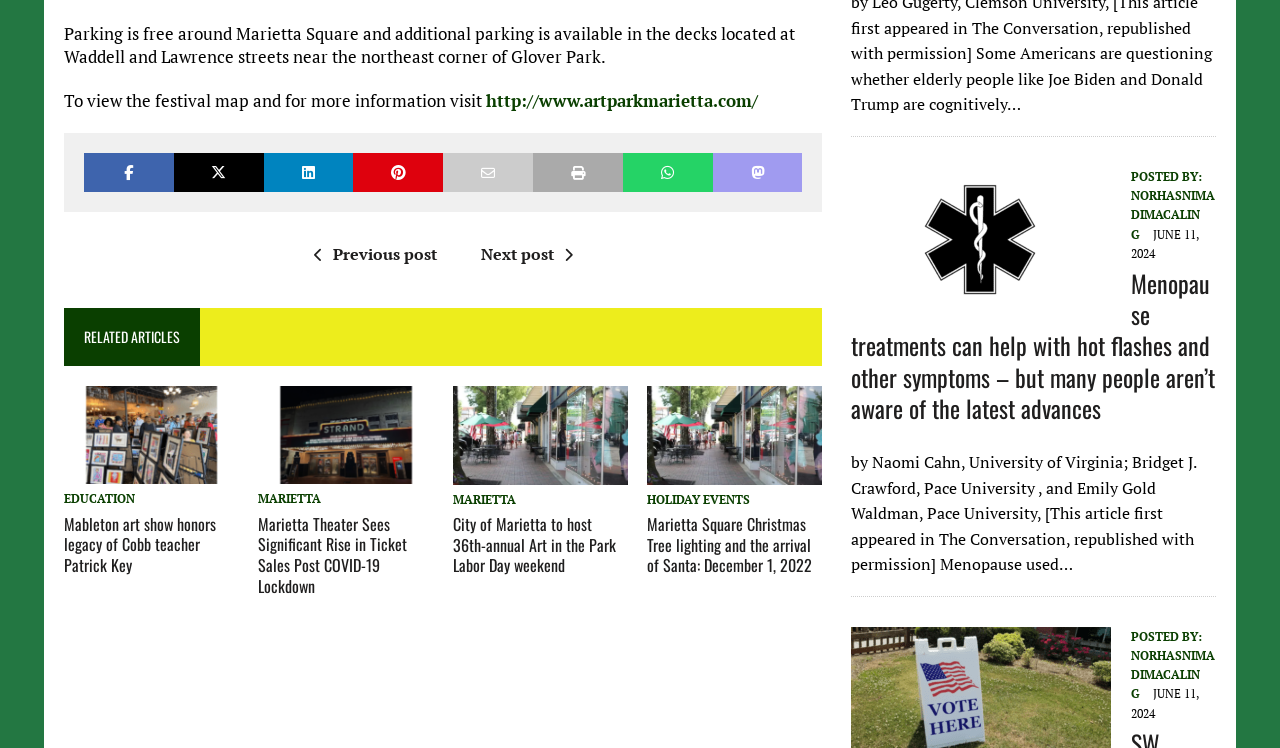From the webpage screenshot, identify the region described by Marietta. Provide the bounding box coordinates as (top-left x, top-left y, bottom-right x, bottom-right y), with each value being a floating point number between 0 and 1.

[0.202, 0.657, 0.251, 0.677]